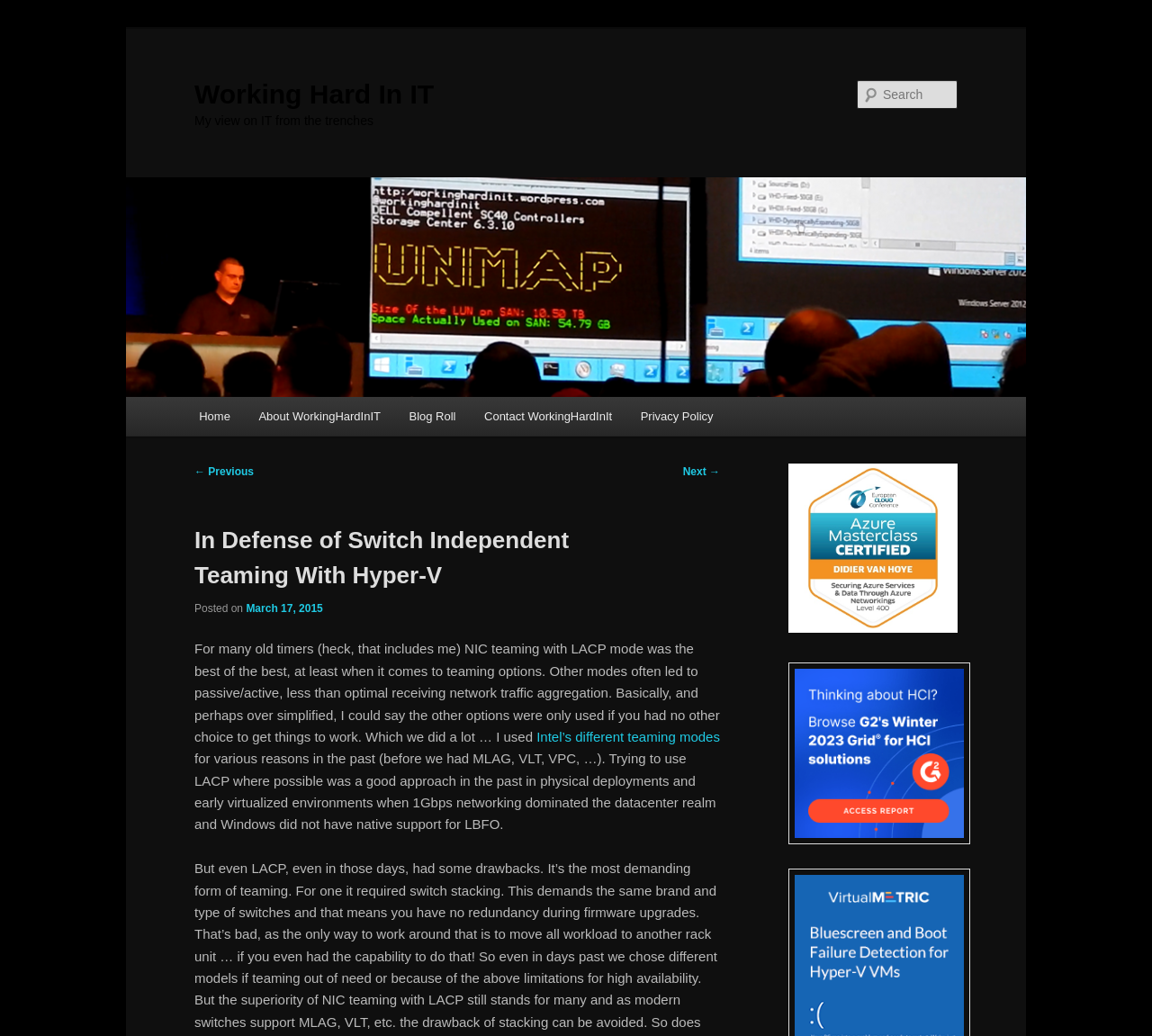Using the description: "About WorkingHardInIT", determine the UI element's bounding box coordinates. Ensure the coordinates are in the format of four float numbers between 0 and 1, i.e., [left, top, right, bottom].

[0.212, 0.383, 0.343, 0.421]